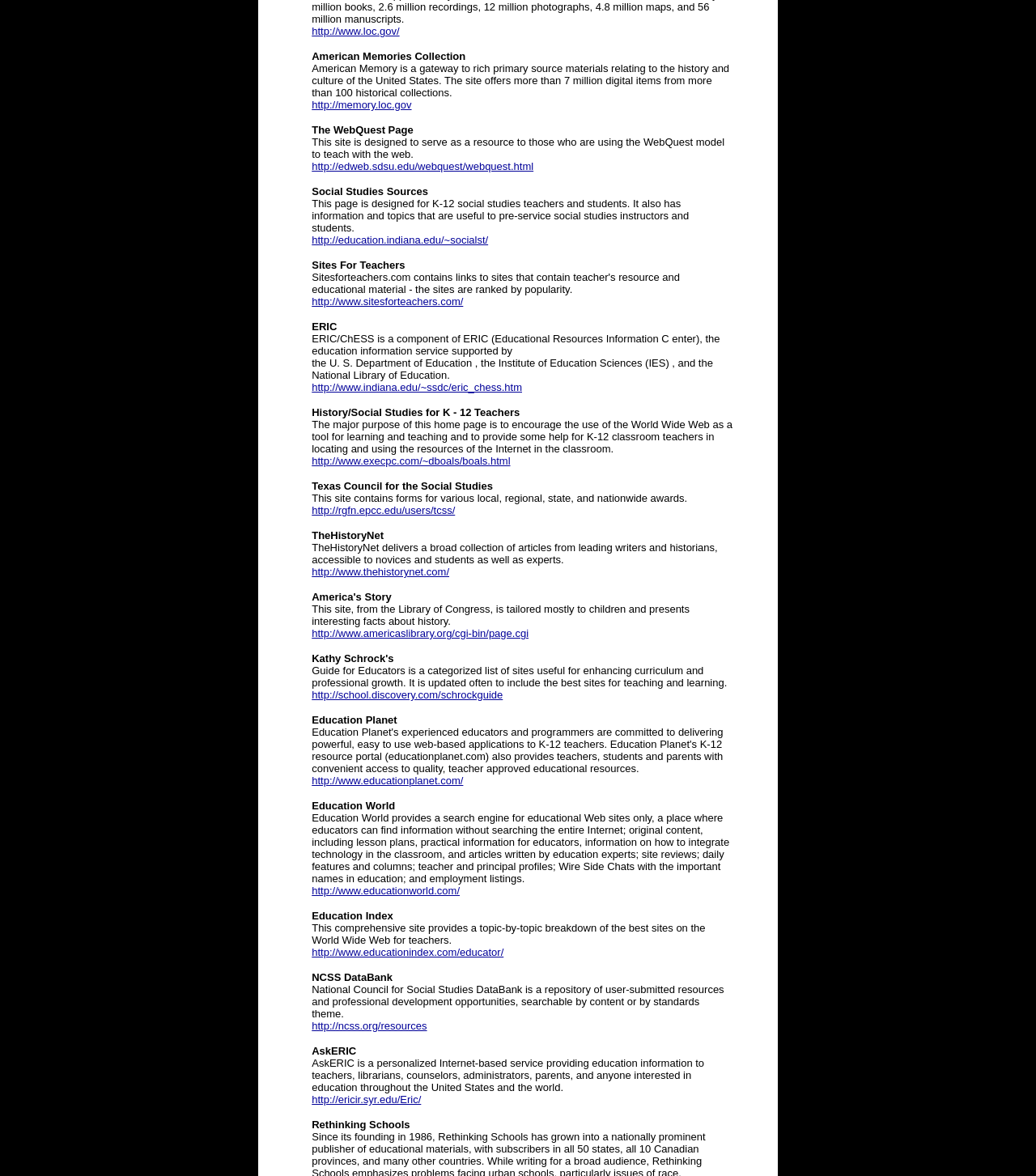Locate the bounding box coordinates of the clickable area needed to fulfill the instruction: "Explore Social Studies Sources".

[0.301, 0.158, 0.413, 0.168]